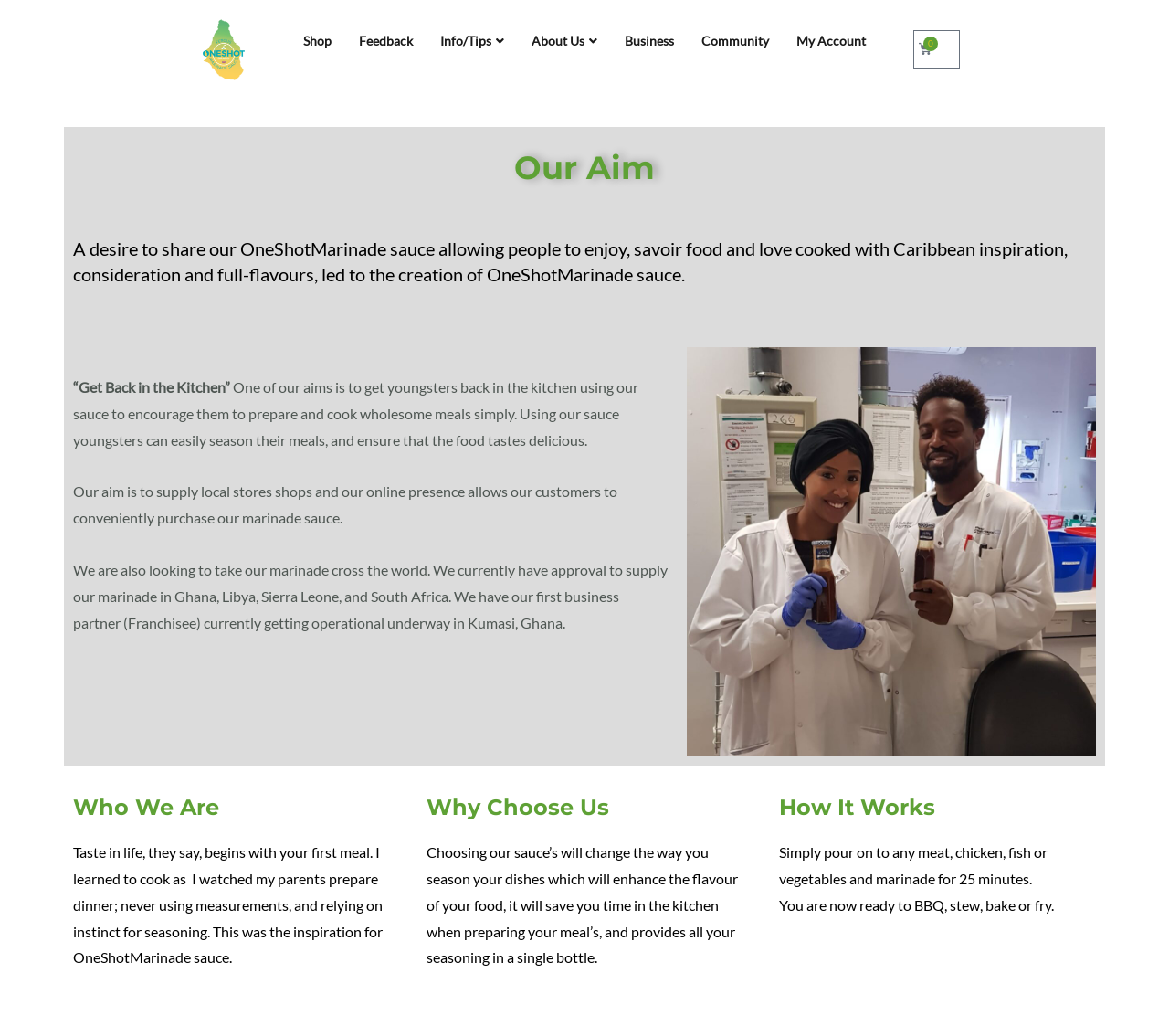Can you find the bounding box coordinates for the element that needs to be clicked to execute this instruction: "Click the OneShotMarinade Logo"? The coordinates should be given as four float numbers between 0 and 1, i.e., [left, top, right, bottom].

[0.172, 0.018, 0.211, 0.078]